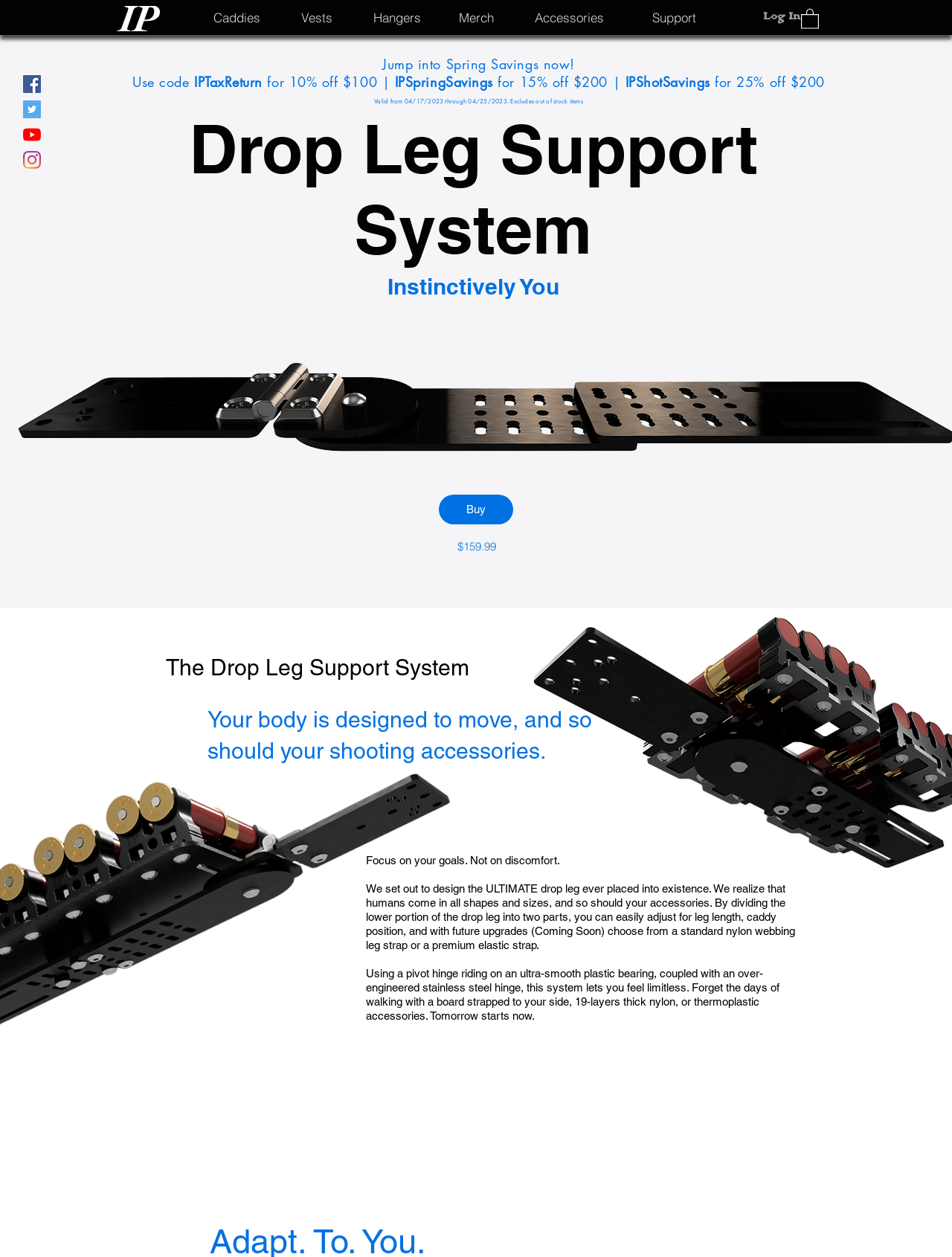Can you specify the bounding box coordinates of the area that needs to be clicked to fulfill the following instruction: "Click the Caddies link"?

[0.223, 0.002, 0.275, 0.025]